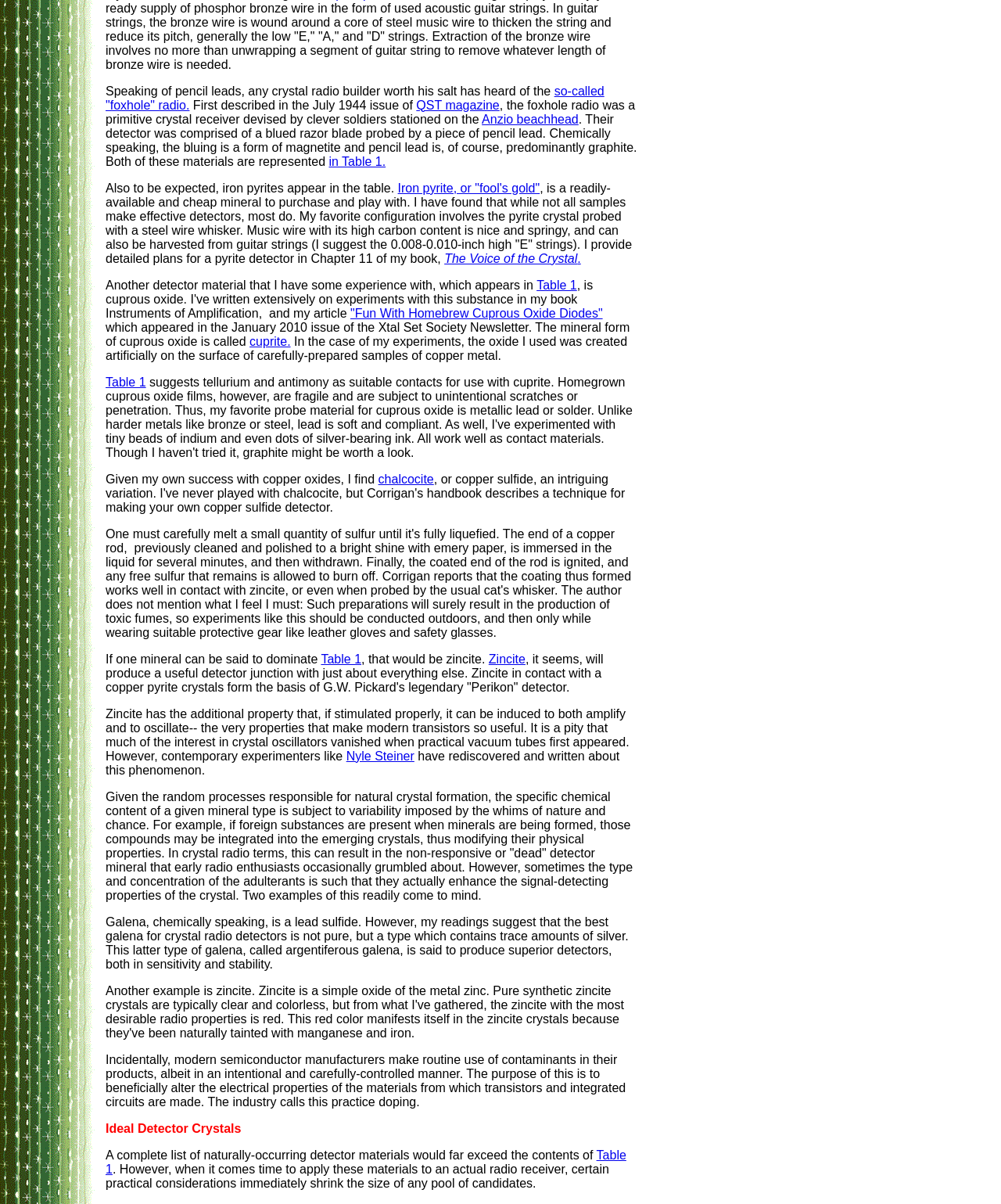Based on the visual content of the image, answer the question thoroughly: What is the name of the person who wrote about crystal oscillators?

Nyle Steiner is a contemporary experimenter who has written about the phenomenon of crystal oscillators, which was previously discovered and then largely forgotten with the advent of practical vacuum tubes.